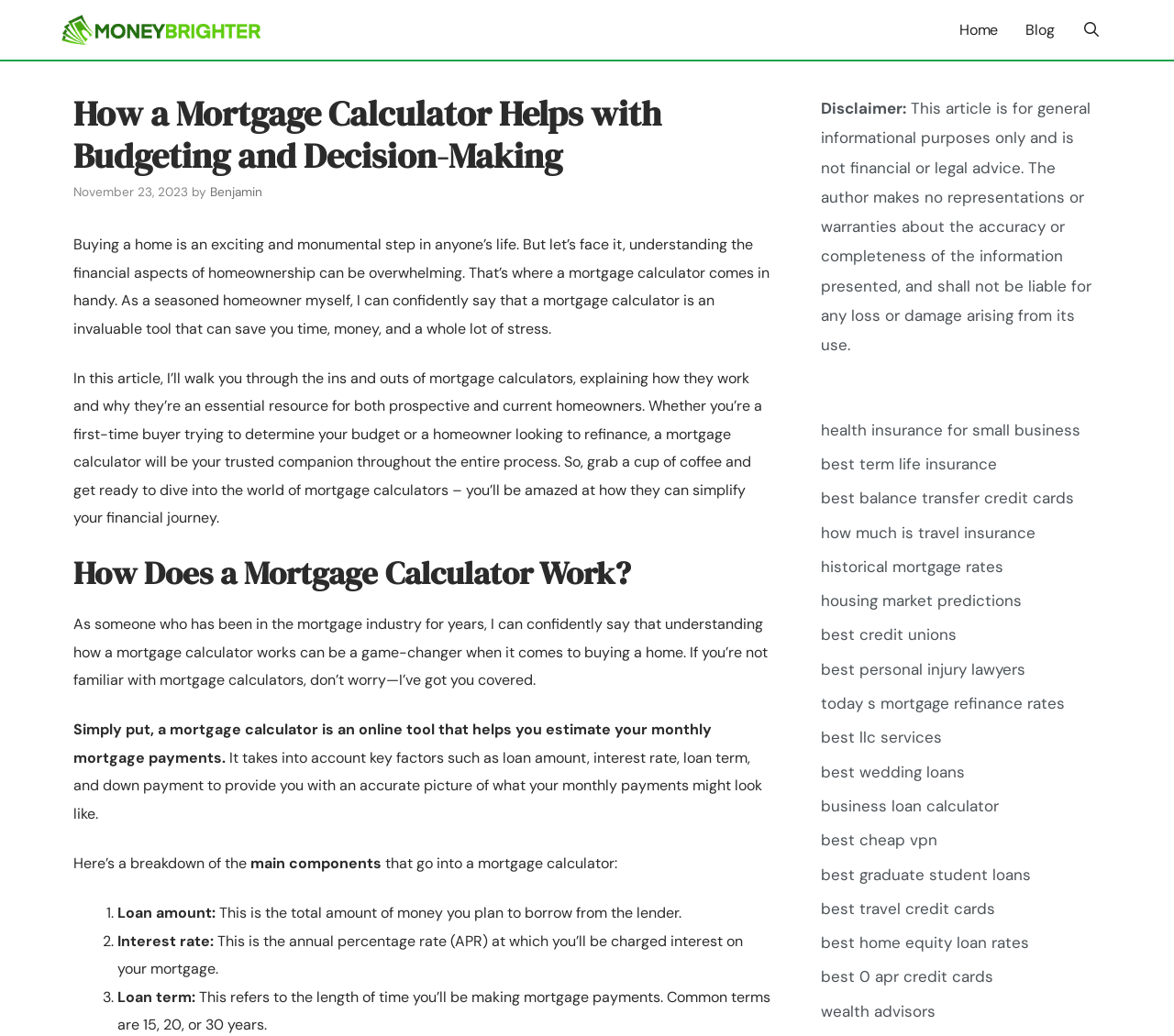Using a single word or phrase, answer the following question: 
What is the topic of the article?

Mortgage calculator